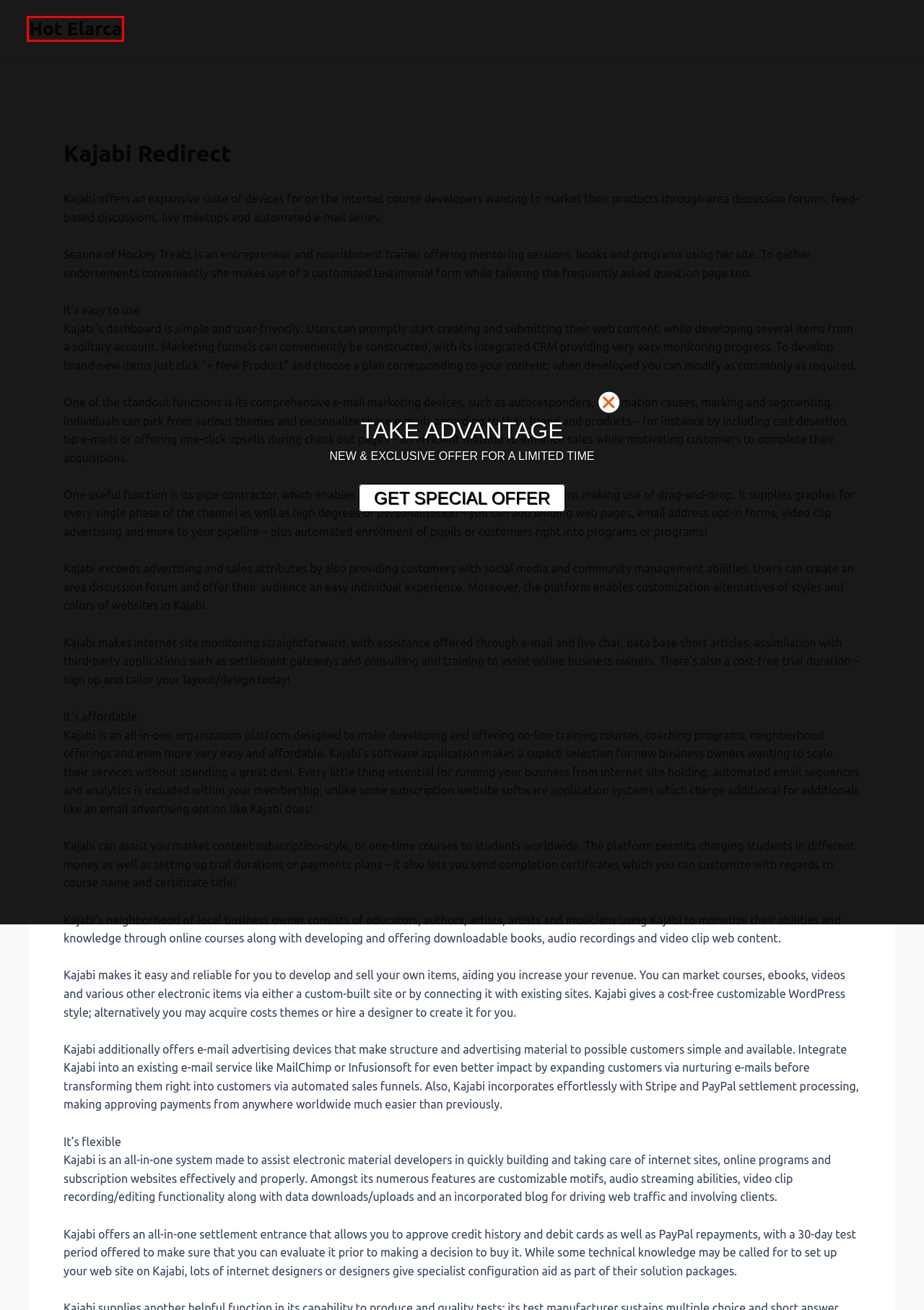Examine the screenshot of a webpage with a red bounding box around a specific UI element. Identify which webpage description best matches the new webpage that appears after clicking the element in the red bounding box. Here are the candidates:
A. Kajabi Gardenary - Everything You Need To Know NOW
B. Kajabi Features - Everything You Need To Know NOW
C. Kajabi Gdpr - Everything You Need To Know NOW
D. Kajabi Partner Program - Everything You Need To Know NOW
E. Sitemap - Hot Elarca
F. Video Length Kajabi - Everything You Need To Know NOW
G. Welcome - Hot Elarca
H. Is Kajabi An Lms - Everything You Need To Know NOW

G